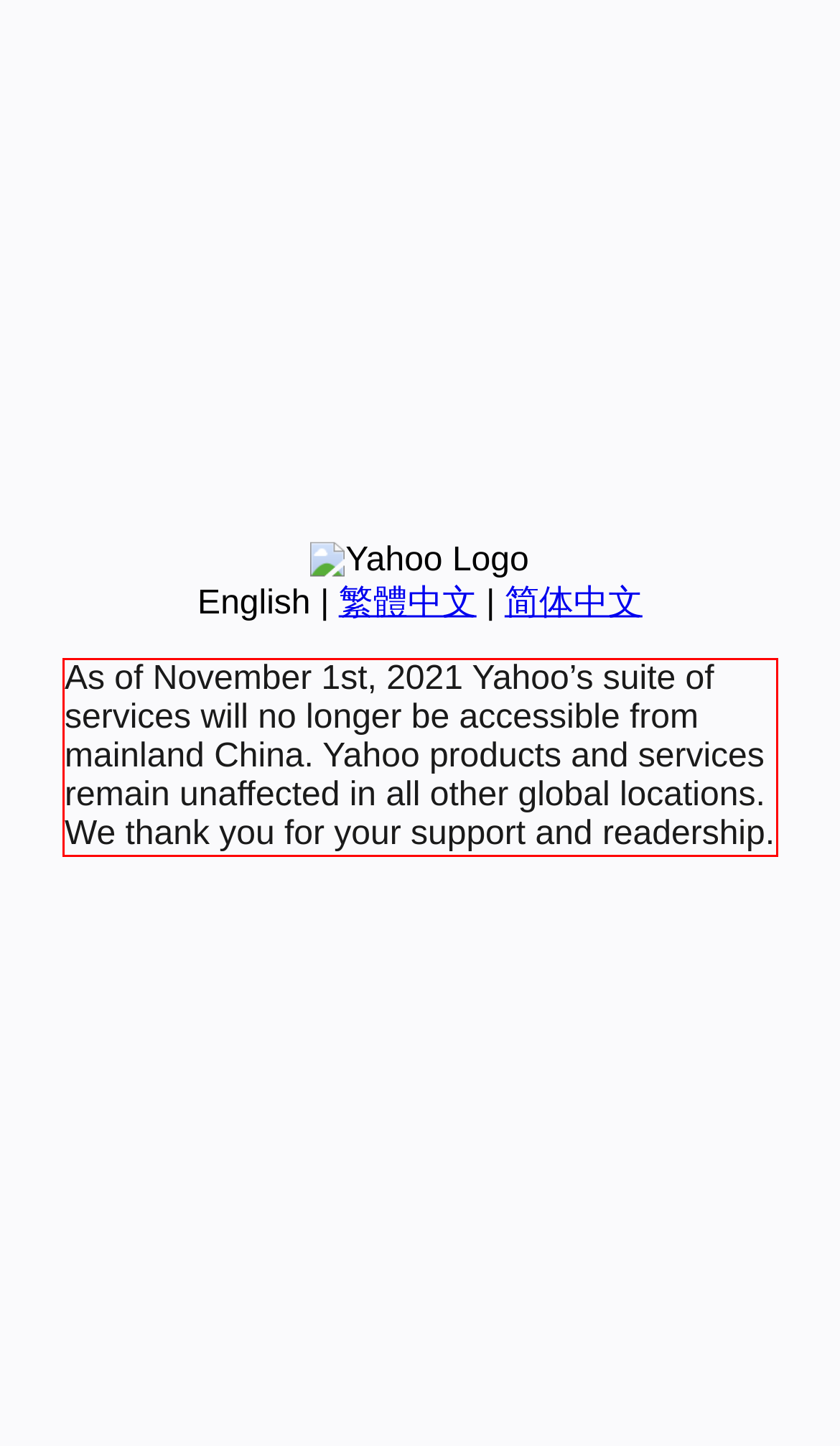You are given a screenshot of a webpage with a UI element highlighted by a red bounding box. Please perform OCR on the text content within this red bounding box.

As of November 1st, 2021 Yahoo’s suite of services will no longer be accessible from mainland China. Yahoo products and services remain unaffected in all other global locations. We thank you for your support and readership.